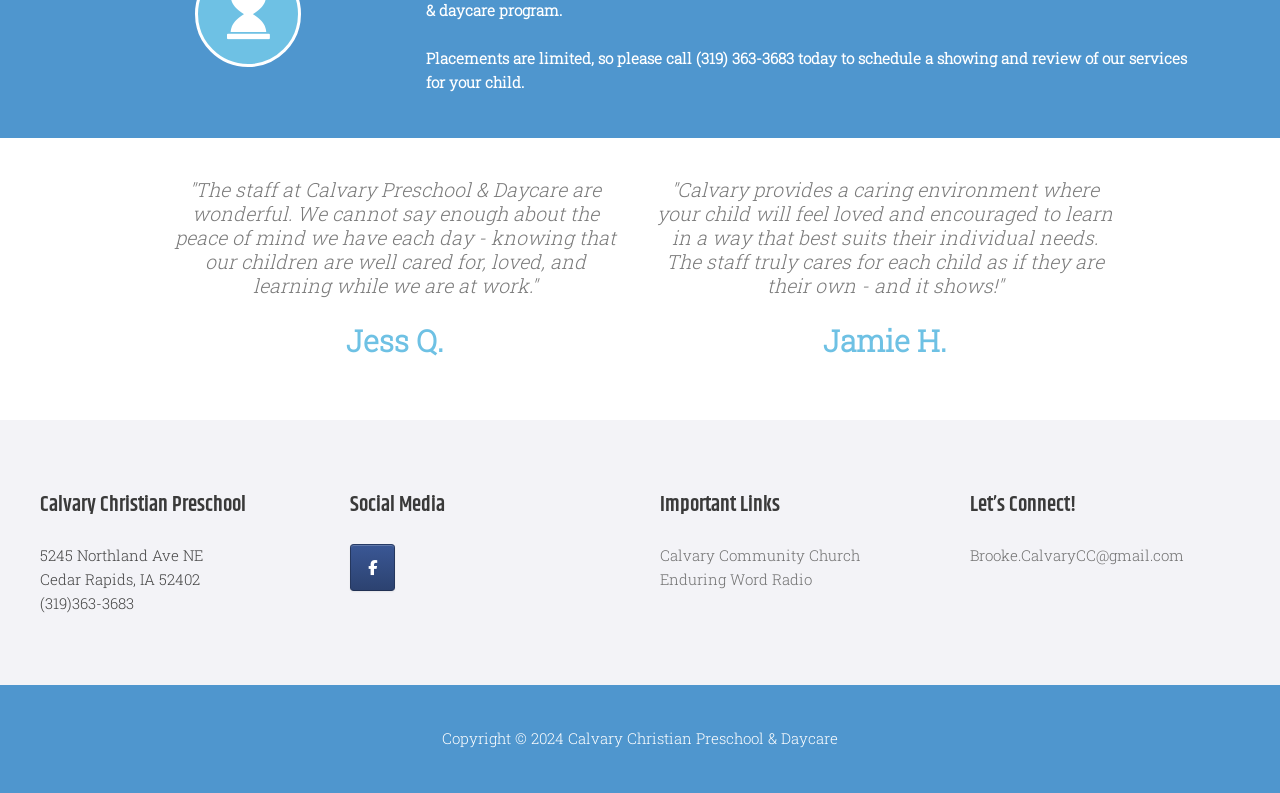Identify the bounding box coordinates for the UI element described as: "Brooke.CalvaryCC@gmail.com". The coordinates should be provided as four floats between 0 and 1: [left, top, right, bottom].

[0.758, 0.687, 0.925, 0.712]